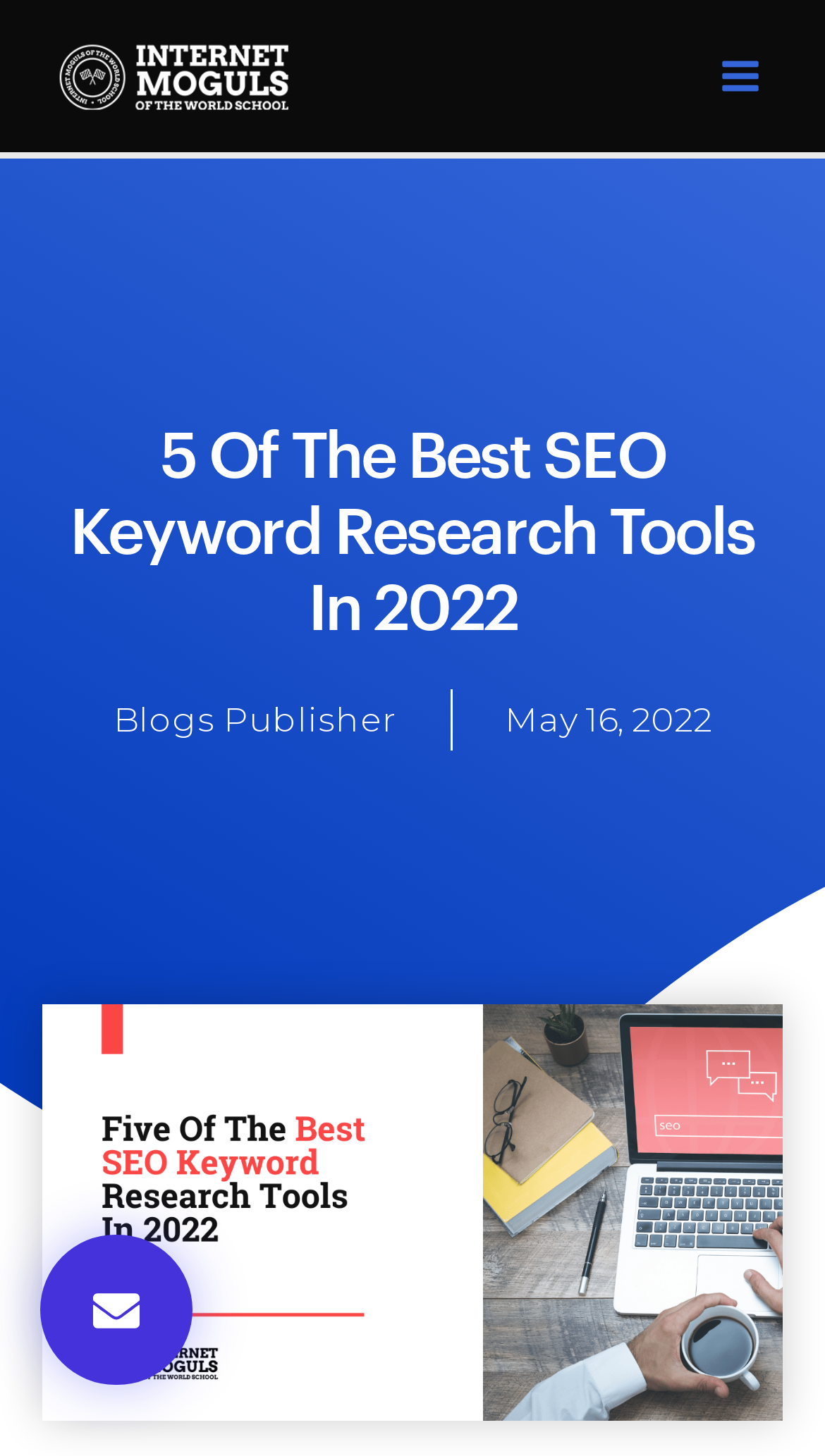Identify the main title of the webpage and generate its text content.

5 Of The Best SEO Keyword Research Tools In 2022